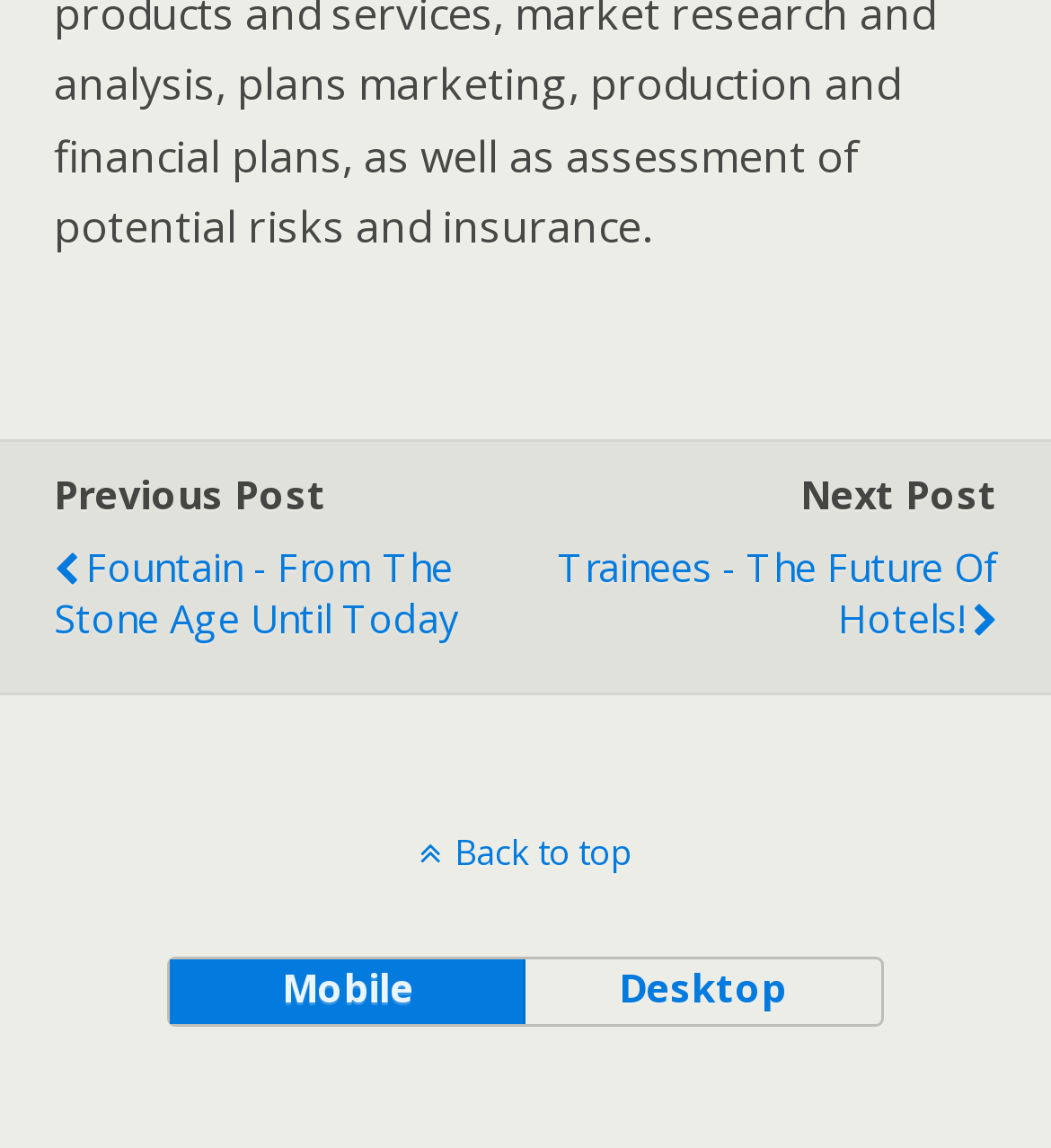Respond with a single word or short phrase to the following question: 
What is the direction of navigation for the 'Previous Post' and 'Next Post' links?

Left and right